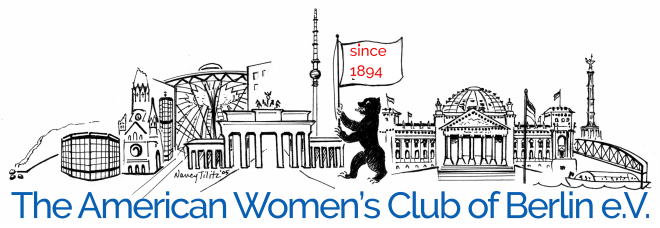What is the bear holding in the illustration?
Based on the content of the image, thoroughly explain and answer the question.

According to the caption, the bear is holding a banner that indicates the year the organization was established, which is 1894.